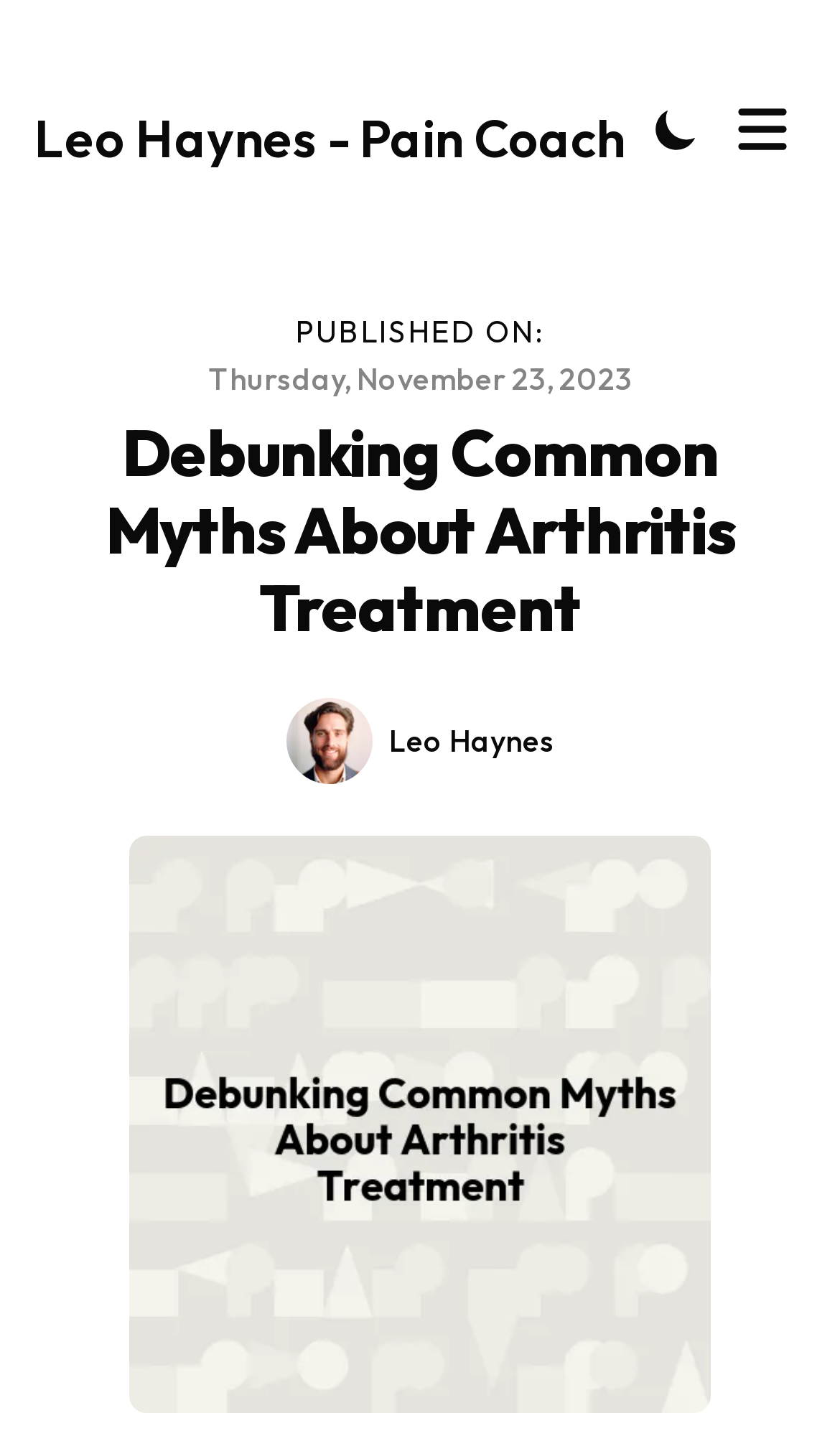Provide the bounding box coordinates of the HTML element this sentence describes: "parent_node: Blog aria-label="Toggle Menu"".

[0.867, 0.06, 0.949, 0.108]